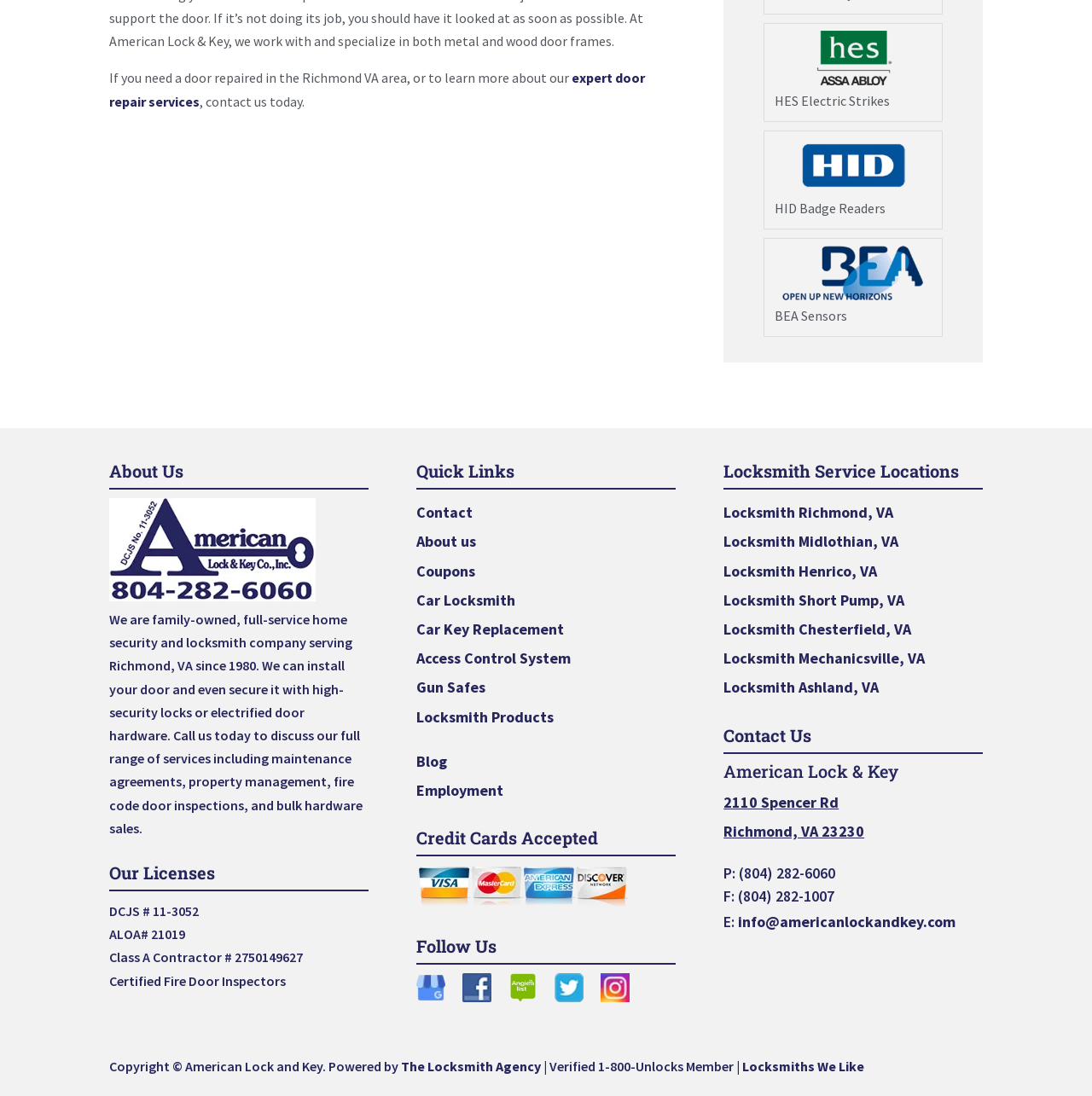What social media platforms does the company have?
Refer to the image and give a detailed response to the question.

I found the social media platforms by looking at the links and images located at [0.381, 0.9, 0.619, 0.918] which are part of the 'Follow Us' section.